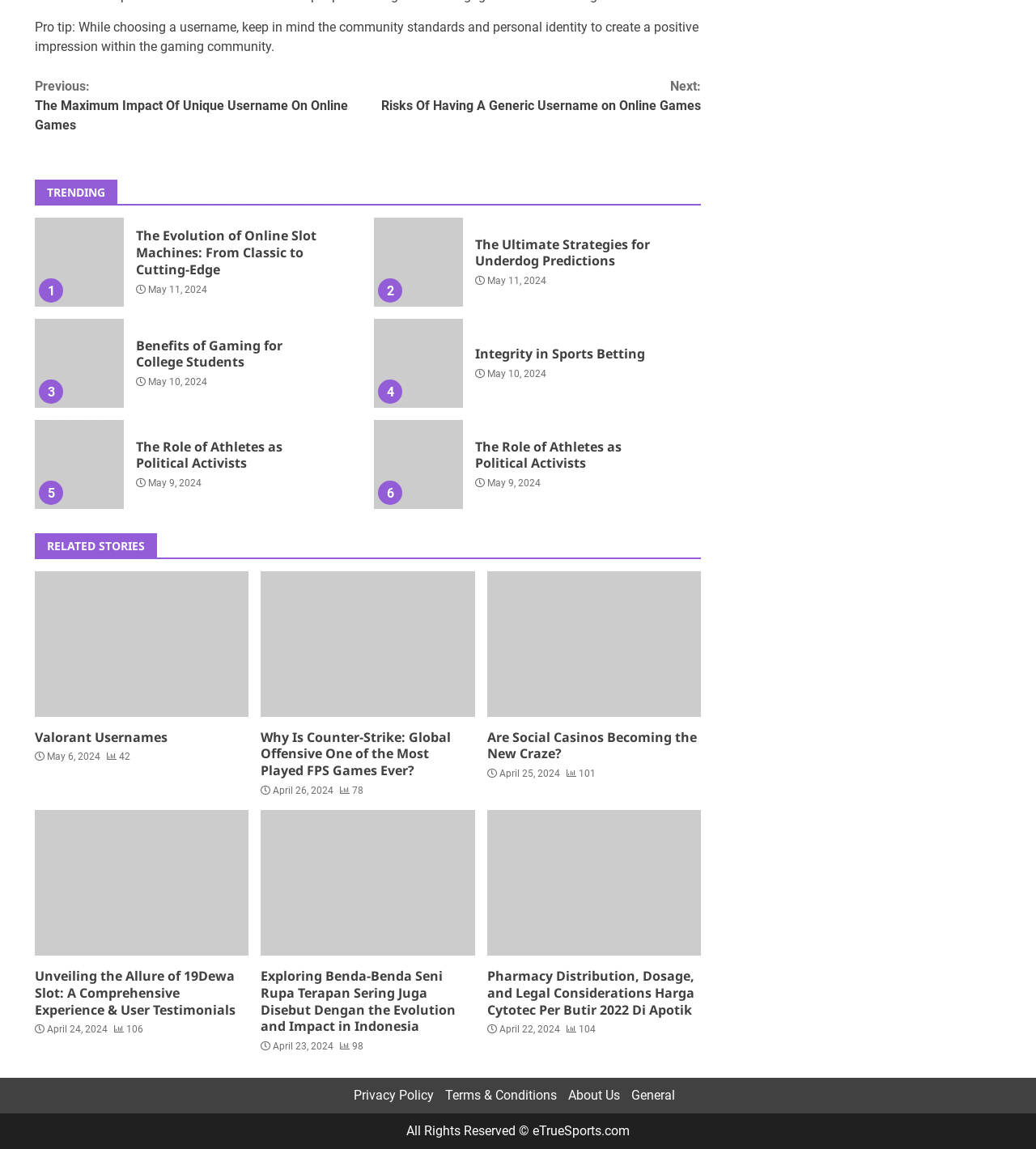Identify the bounding box of the HTML element described as: "Integrity in Sports Betting".

[0.459, 0.3, 0.623, 0.315]